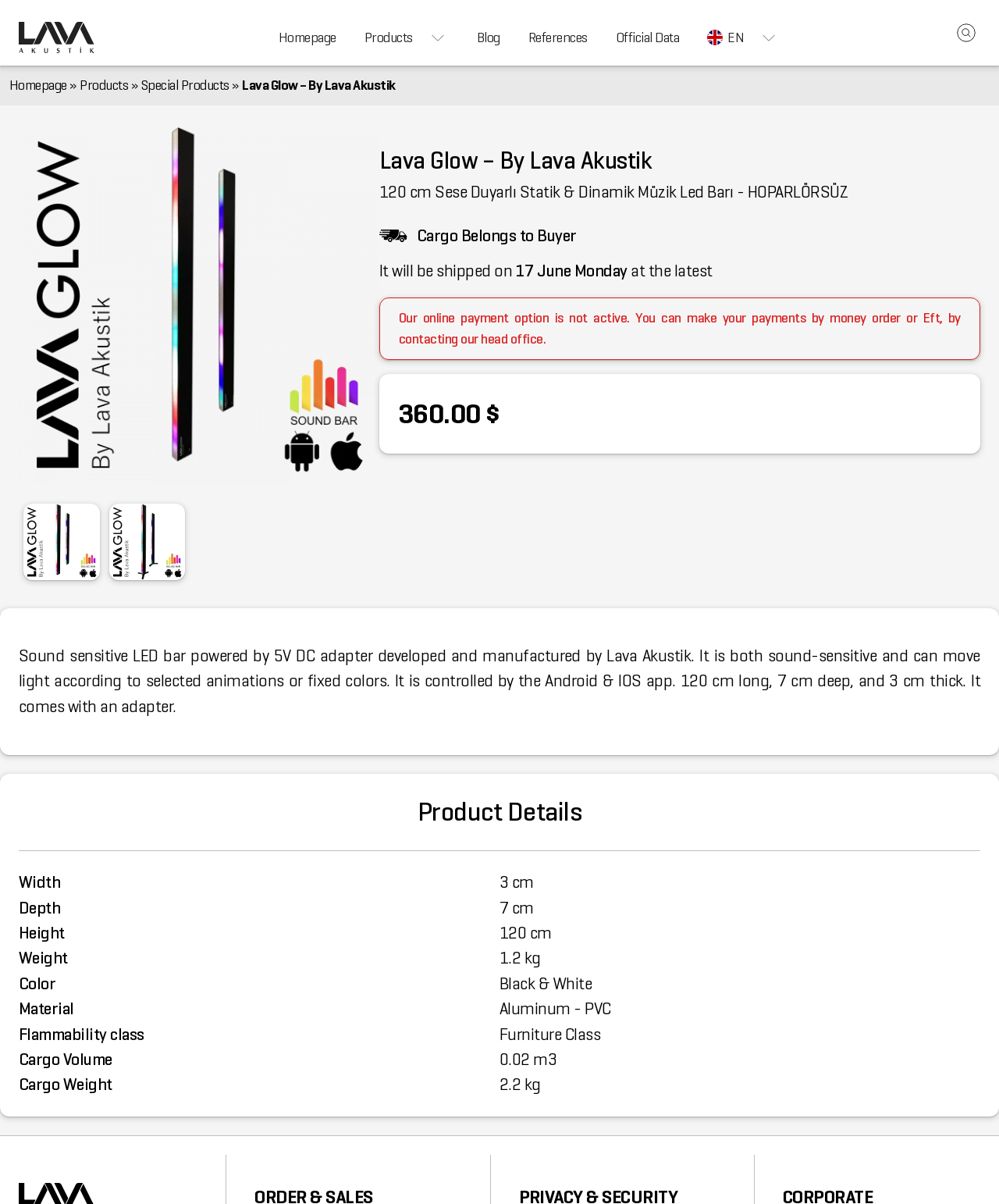Answer the question below in one word or phrase:
What is the material of the LED bar?

Aluminum - PVC